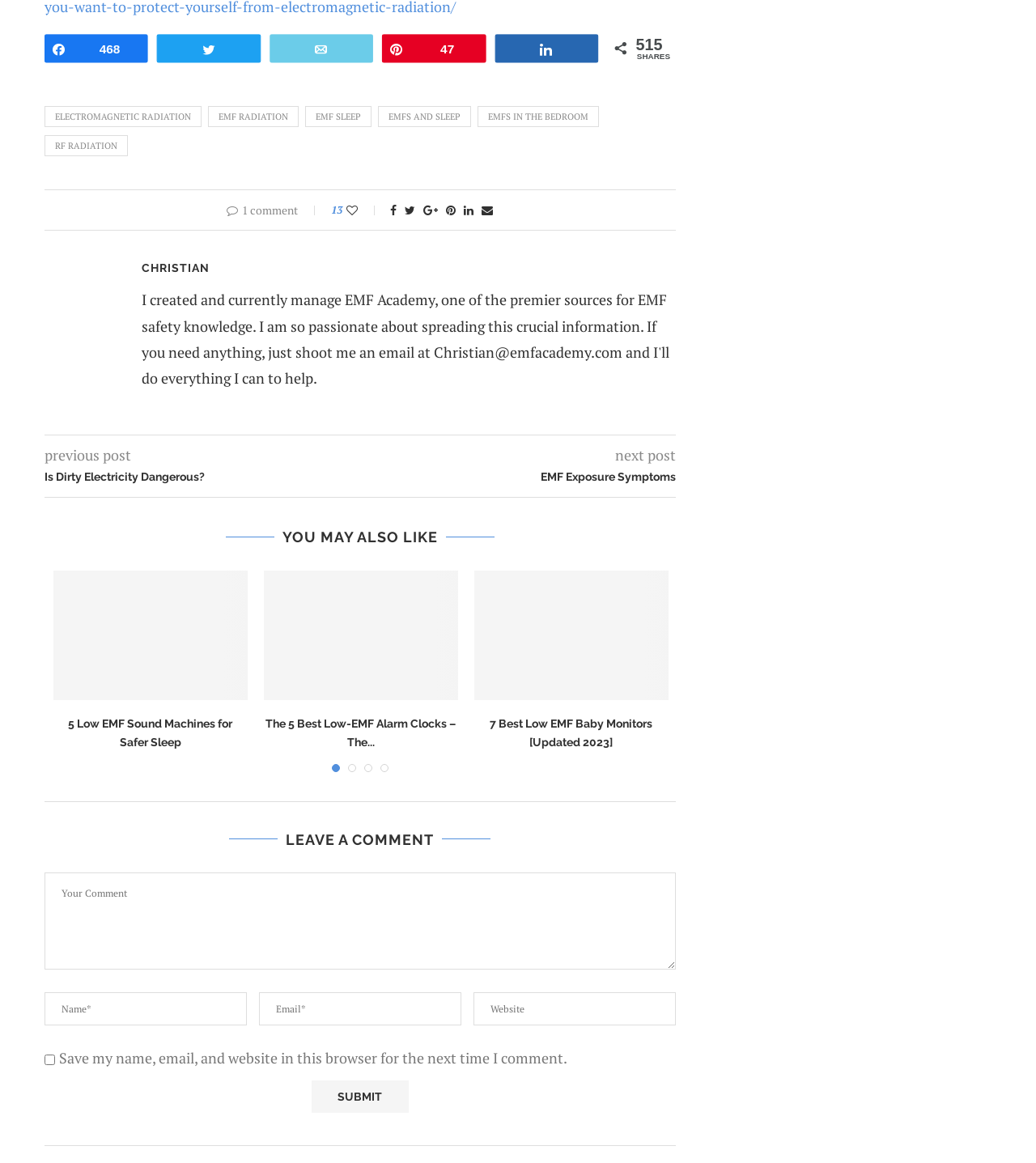Determine the bounding box coordinates for the HTML element described here: "name="submit" value="Submit"".

[0.301, 0.929, 0.395, 0.957]